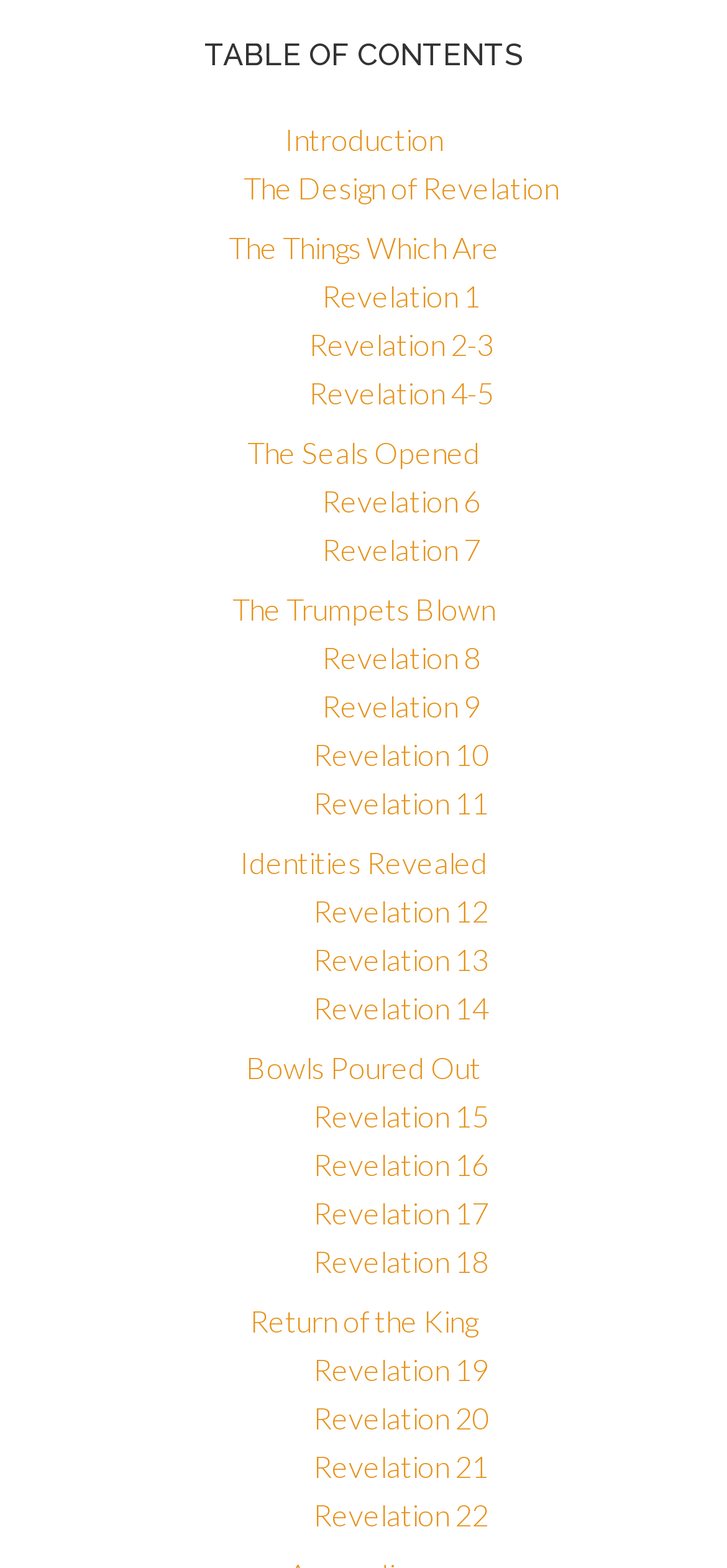Locate the bounding box coordinates of the area that needs to be clicked to fulfill the following instruction: "go to Introduction". The coordinates should be in the format of four float numbers between 0 and 1, namely [left, top, right, bottom].

[0.391, 0.077, 0.609, 0.1]